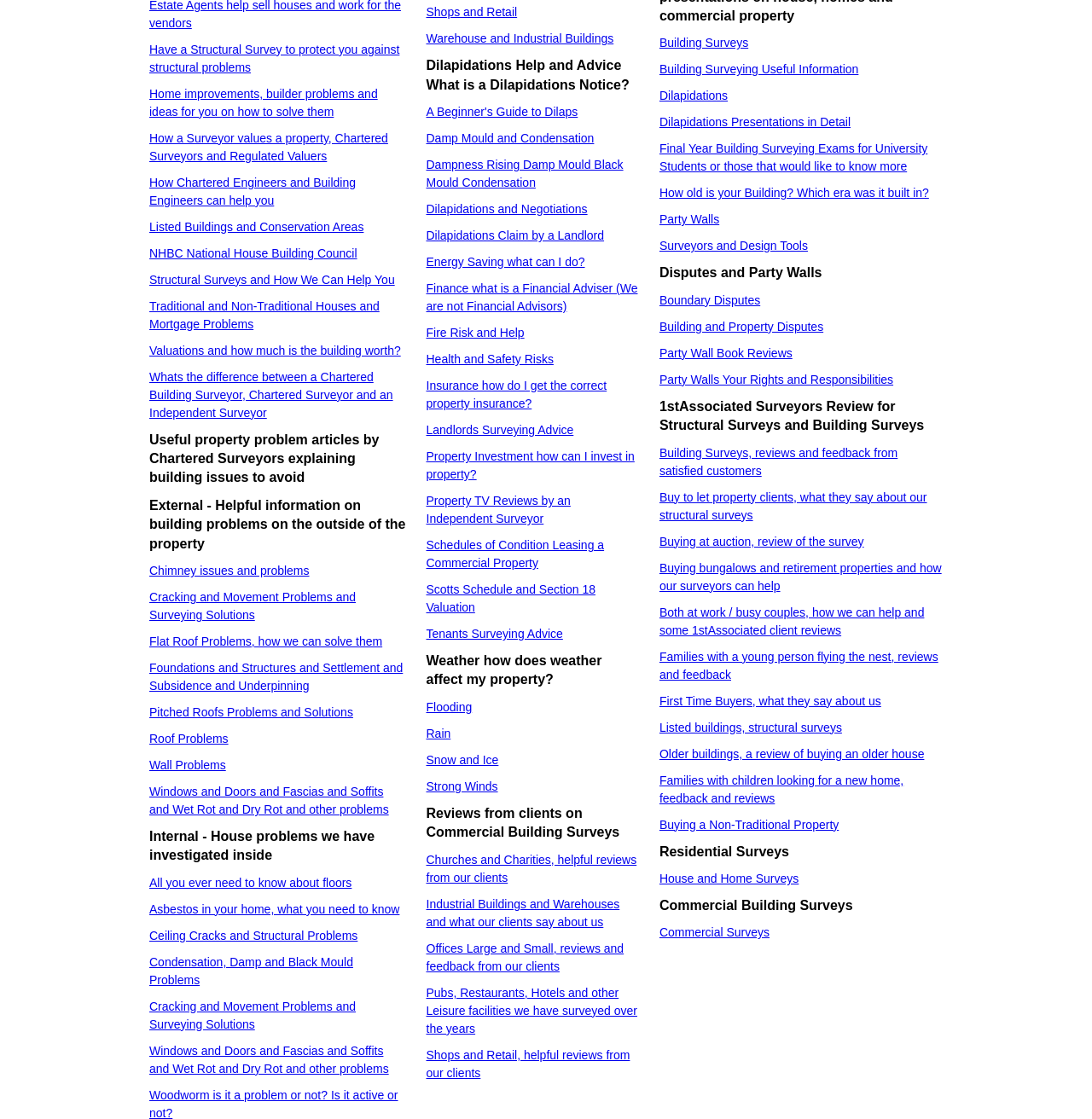Locate the bounding box coordinates of the clickable element to fulfill the following instruction: "Click on 'Have a Structural Survey to protect you against structural problems'". Provide the coordinates as four float numbers between 0 and 1 in the format [left, top, right, bottom].

[0.137, 0.038, 0.366, 0.066]